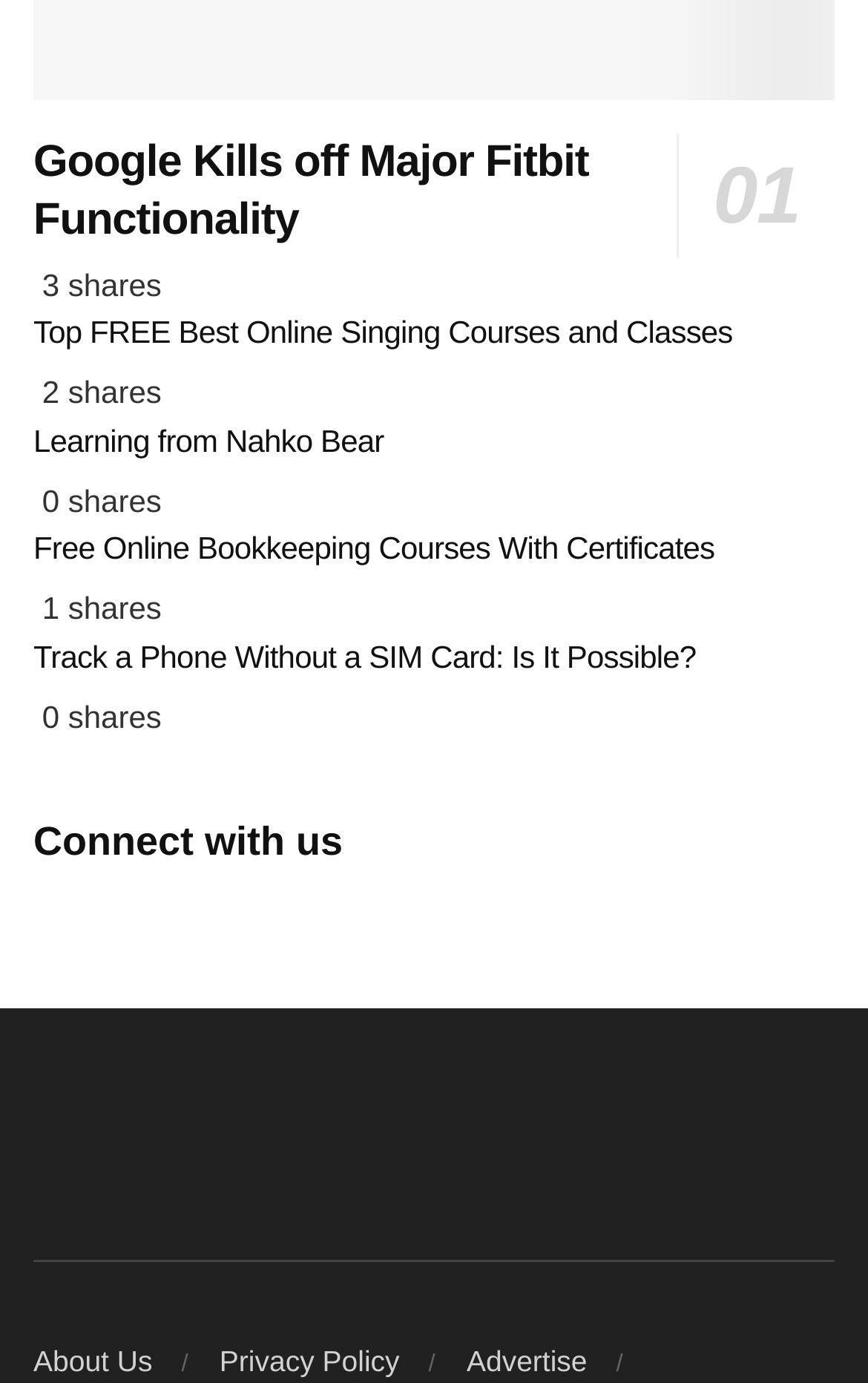Observe the image and answer the following question in detail: How many shares does the second article have?

The second article's share count can be found in the StaticText element with the text '2 shares' below the article's title.